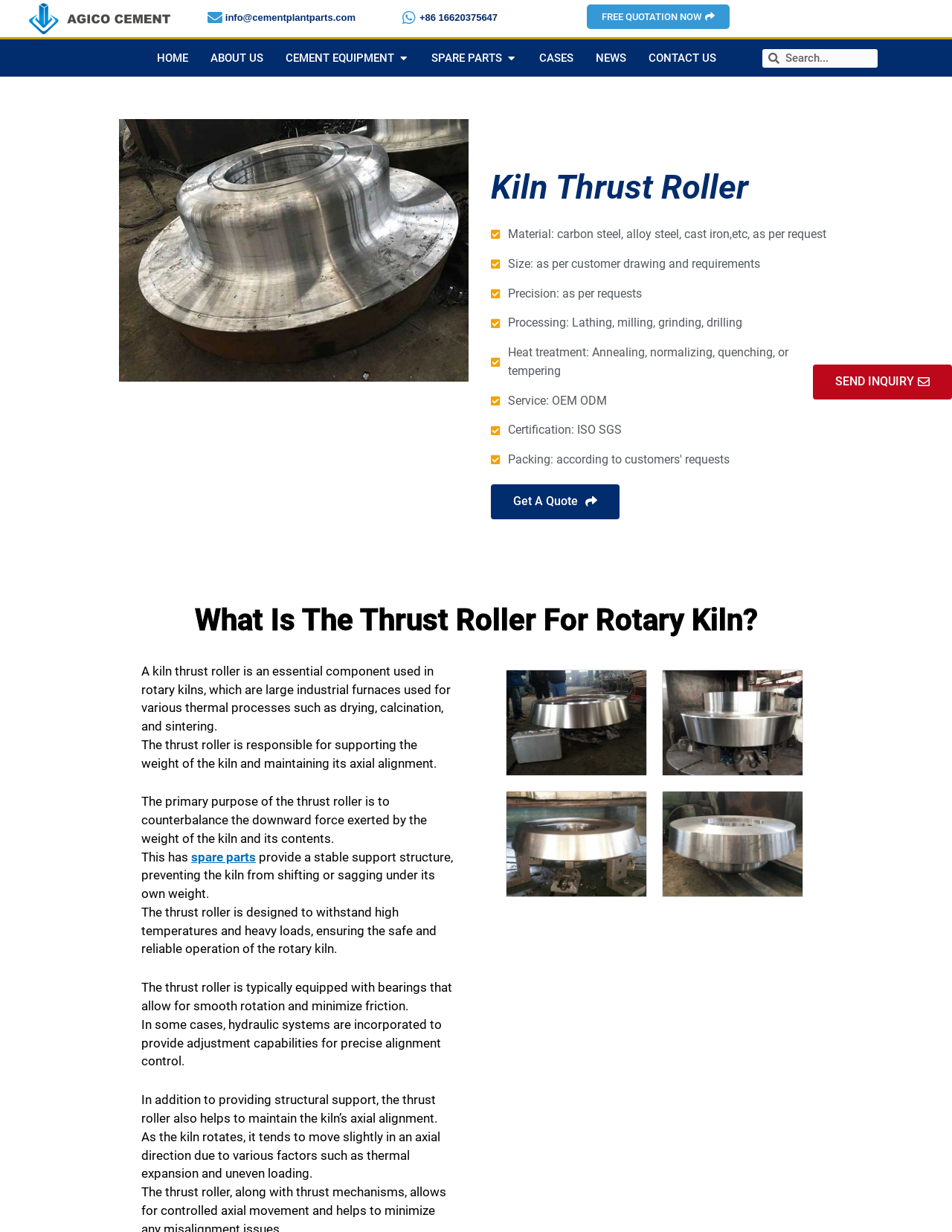Please locate the bounding box coordinates for the element that should be clicked to achieve the following instruction: "Open the menu". Ensure the coordinates are given as four float numbers between 0 and 1, i.e., [left, top, right, bottom].

[0.117, 0.036, 0.801, 0.058]